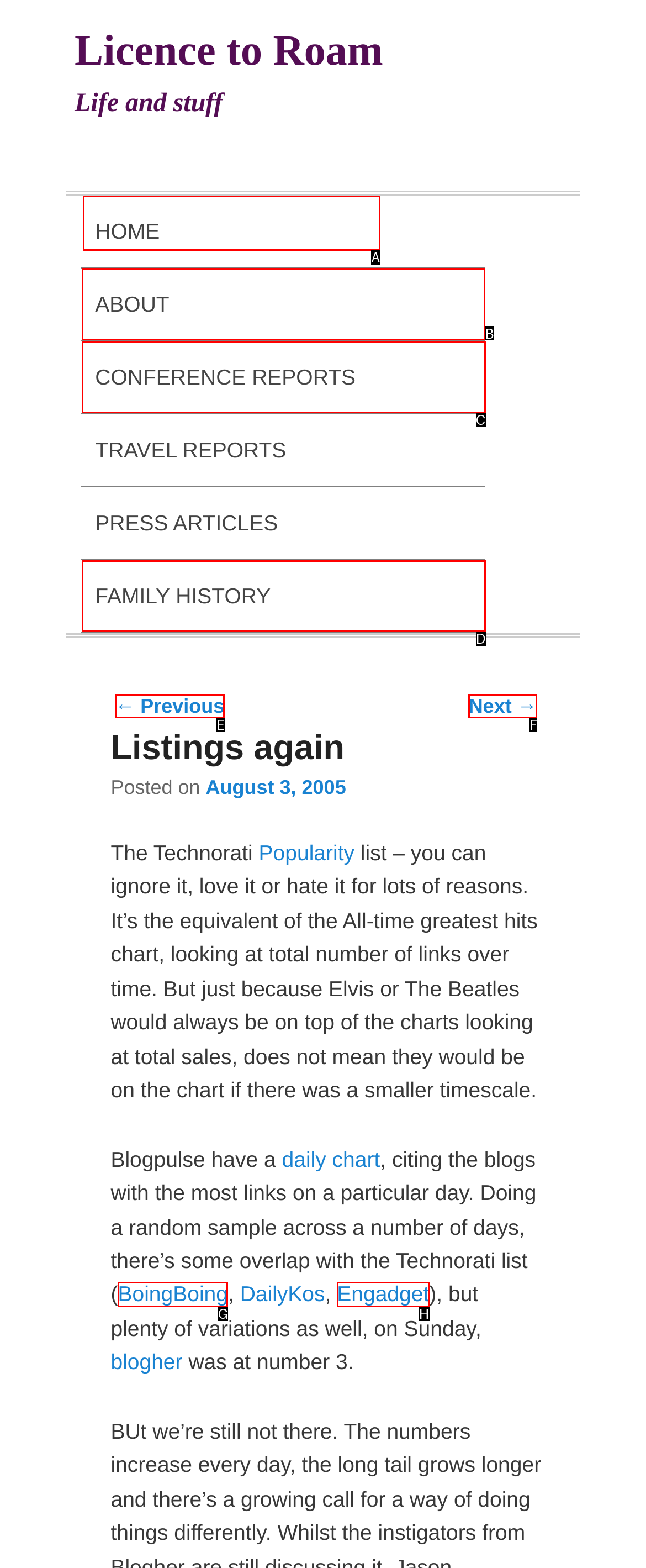Which UI element's letter should be clicked to achieve the task: Go to the 'CONFERENCE REPORTS' page
Provide the letter of the correct choice directly.

B